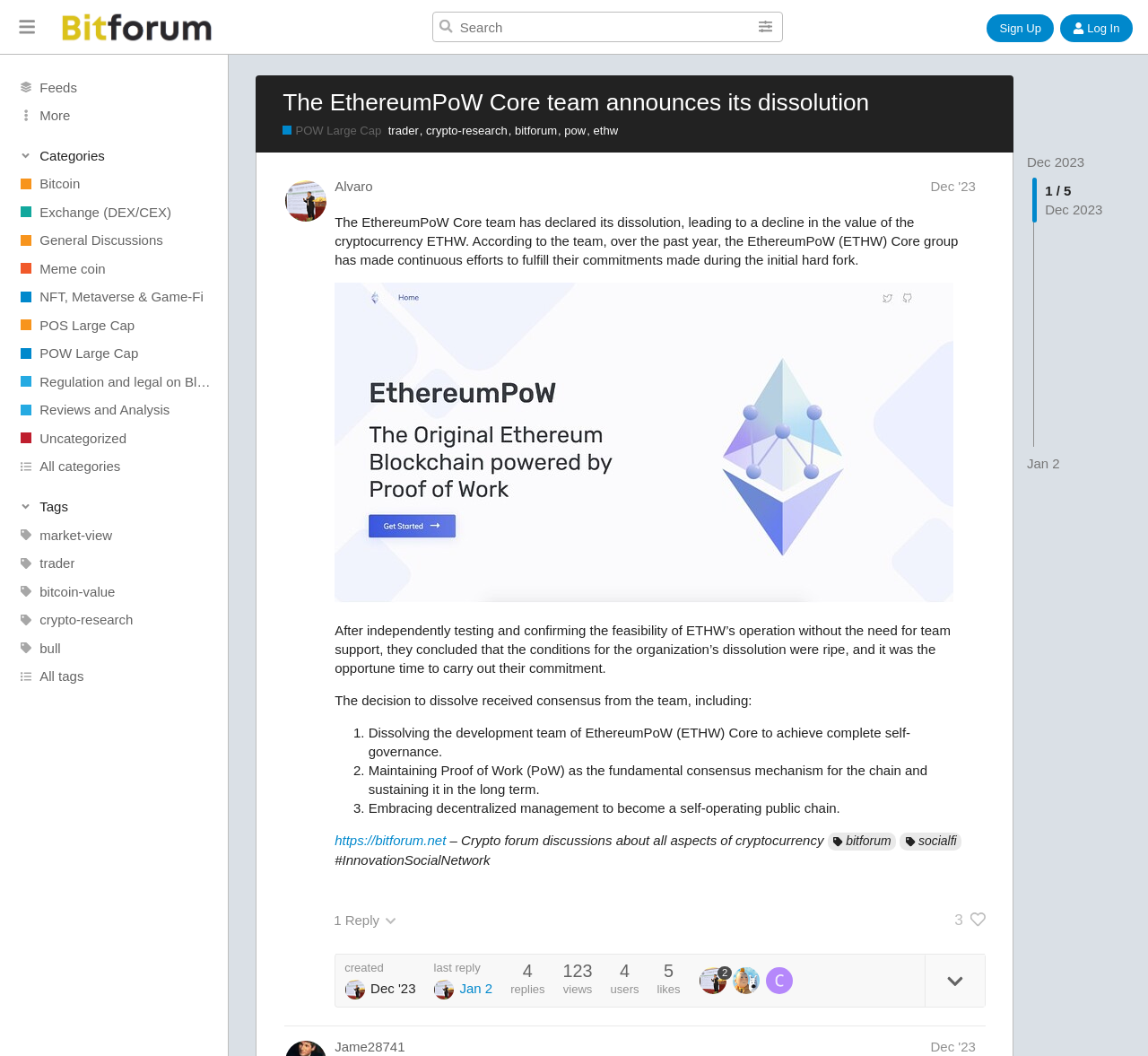Reply to the question with a brief word or phrase: What is the fundamental consensus mechanism for the chain?

Proof of Work (PoW)